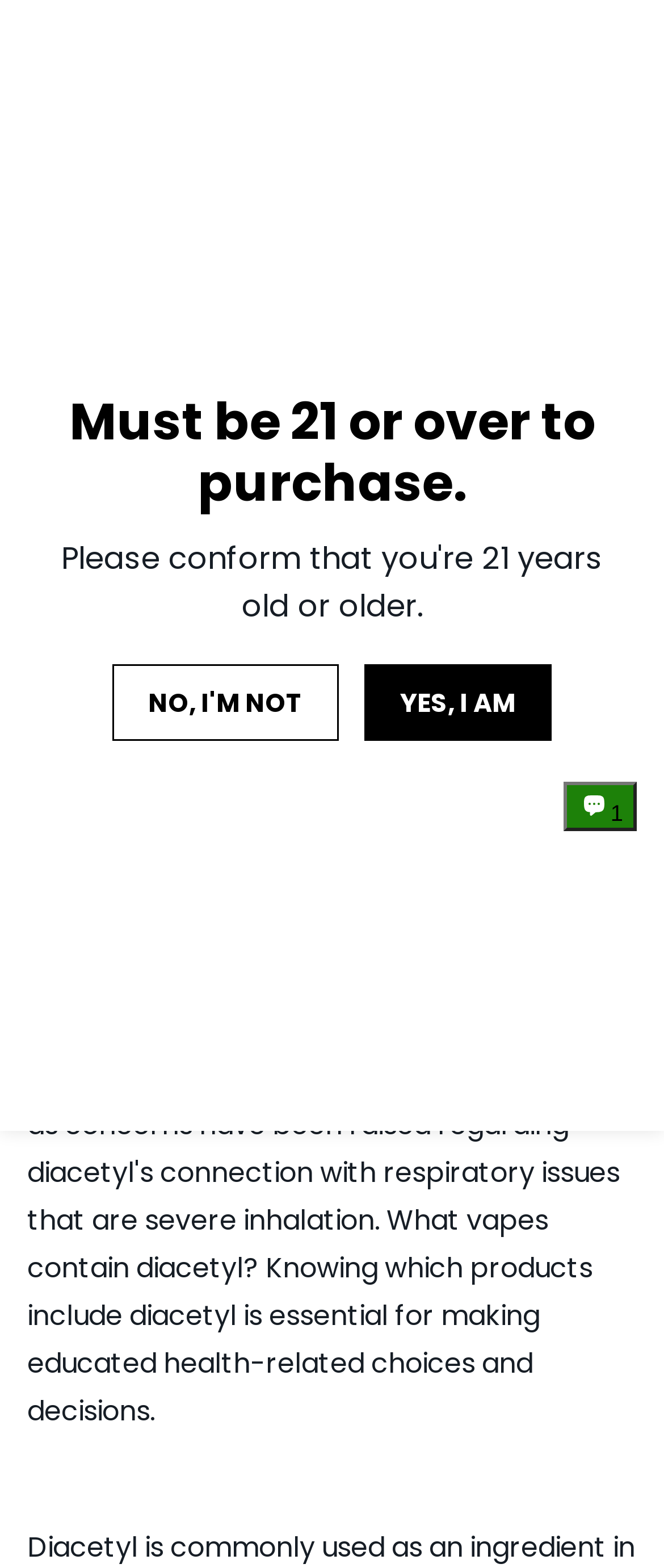Your task is to extract the text of the main heading from the webpage.

What Vapes Contain Diacetyl